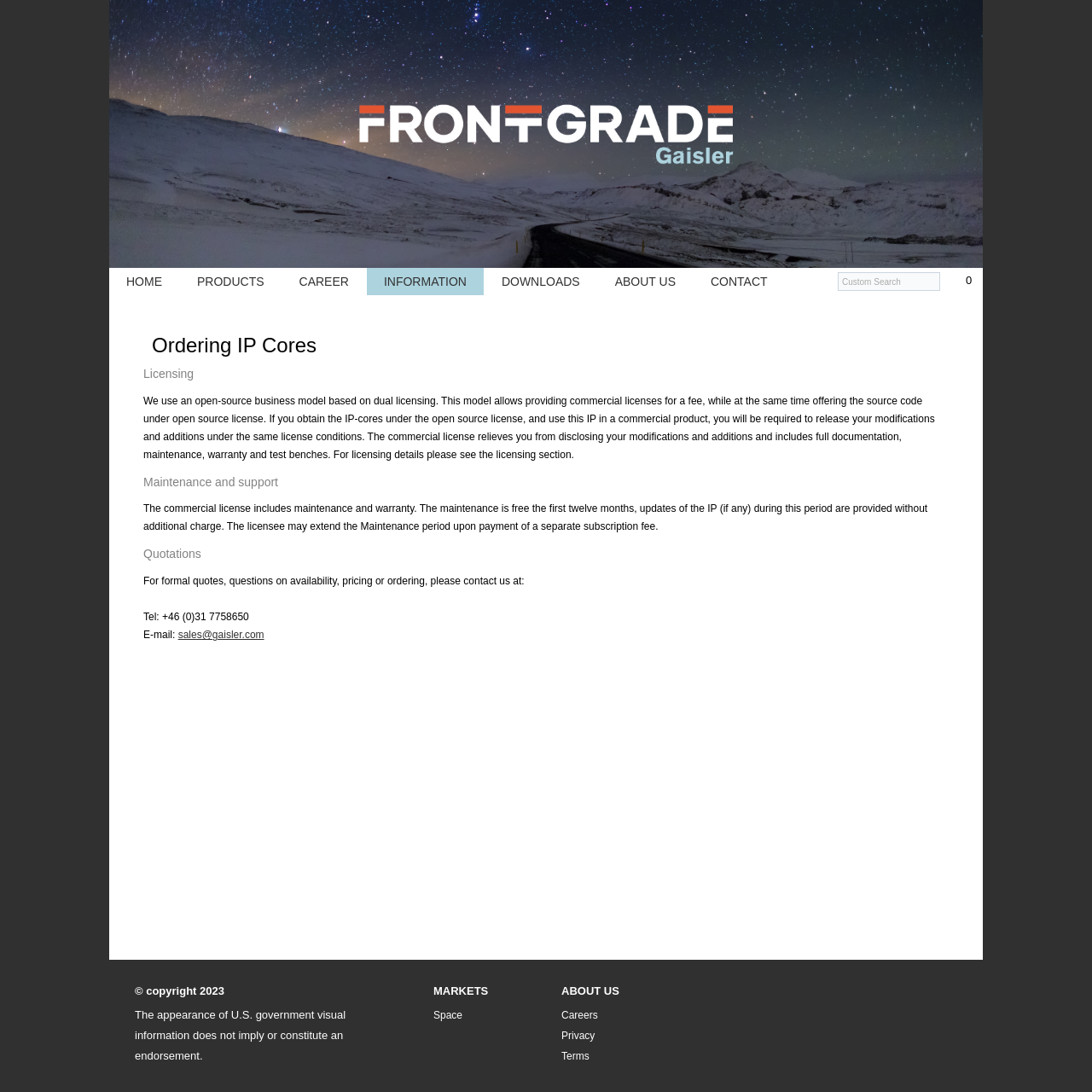Can you find the bounding box coordinates of the area I should click to execute the following instruction: "search for something"?

[0.767, 0.249, 0.861, 0.266]